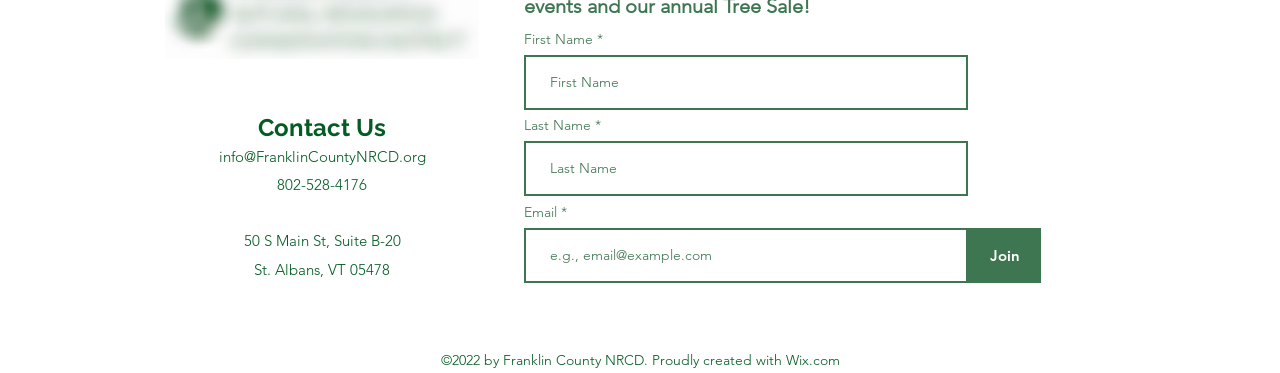What is the email address to contact?
Based on the image, answer the question with as much detail as possible.

I found the email address by looking at the link element with the text 'info@FranklinCountyNRCD.org' which is located at the top of the page, below the 'Contact Us' heading.